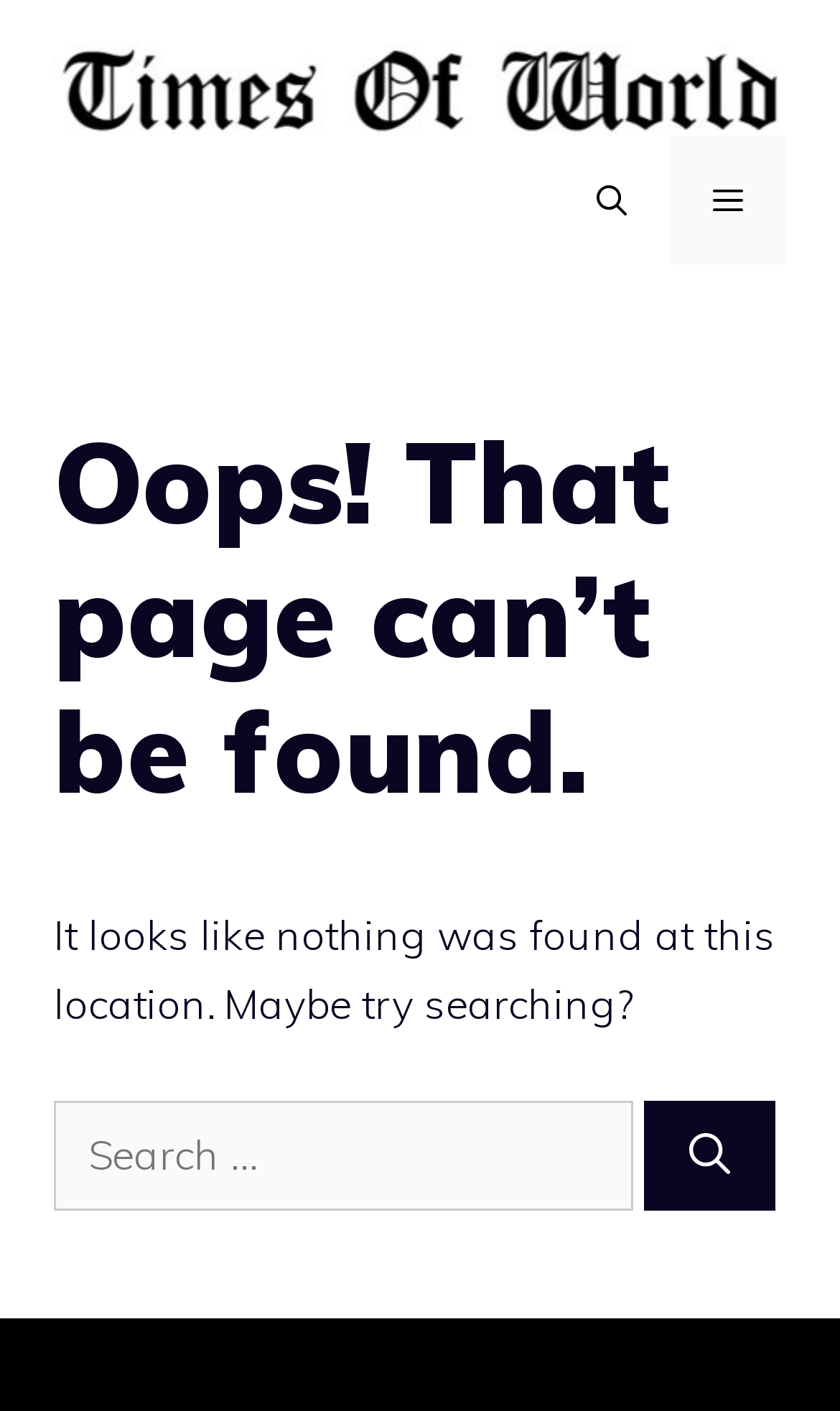What is the name of the website?
Please give a well-detailed answer to the question.

I determined the name of the website by looking at the link element with the text 'Times Of World' which is a child of the banner element at the top of the page.